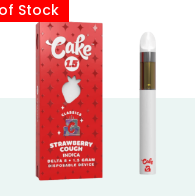What is the color of the banner overlaying the top corner of the image?
Refer to the image and provide a one-word or short phrase answer.

Bright red